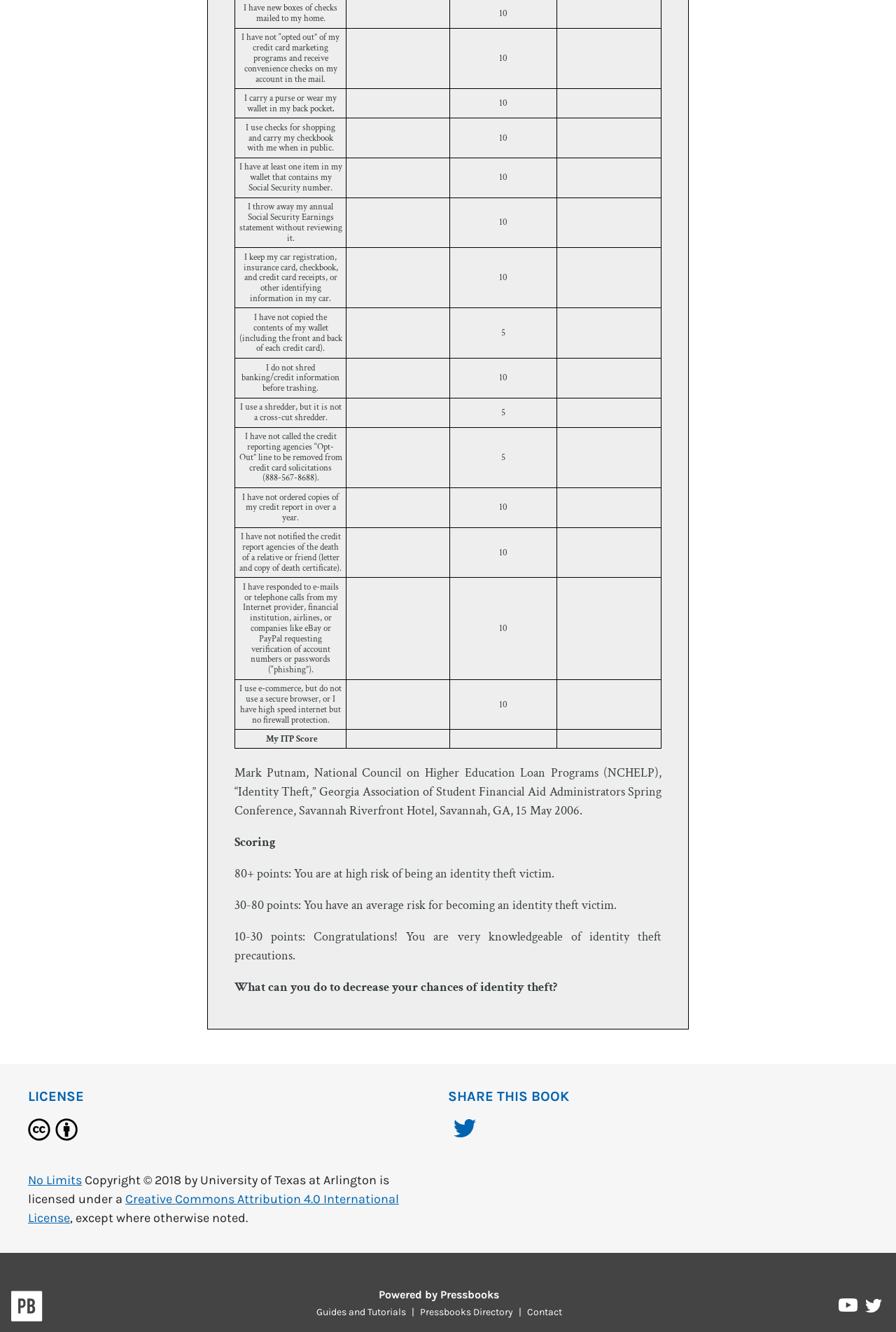Determine the bounding box coordinates of the element that should be clicked to execute the following command: "Check the risk level".

[0.262, 0.65, 0.619, 0.662]